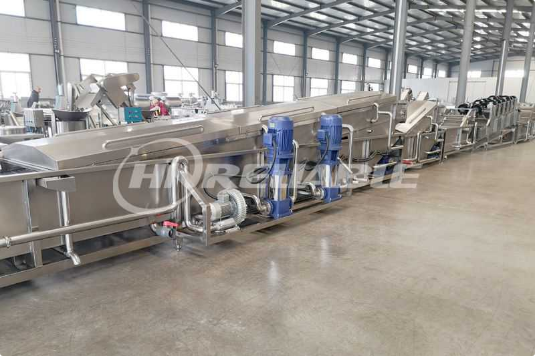Describe all the important aspects and features visible in the image.

The image showcases a modern French fries frying machine designed for efficient cooking and processing of potato slices. This large, stainless steel machine features a streamlined design, indicative of commercial-grade equipment used in food production. At the forefront, two prominent blue motors provide robust power to the system, while an intricate array of pipes and valves supports the cooking process. The interior layout is spacious and orderly, emphasizing cleanliness and ease of operation, suitable for high-volume frying. In the background, additional equipment is visible, highlighting the machine's integration into a larger processing facility. This setup is essential for ensuring consistent and quality frying results, making it a critical component in the production of French fries.